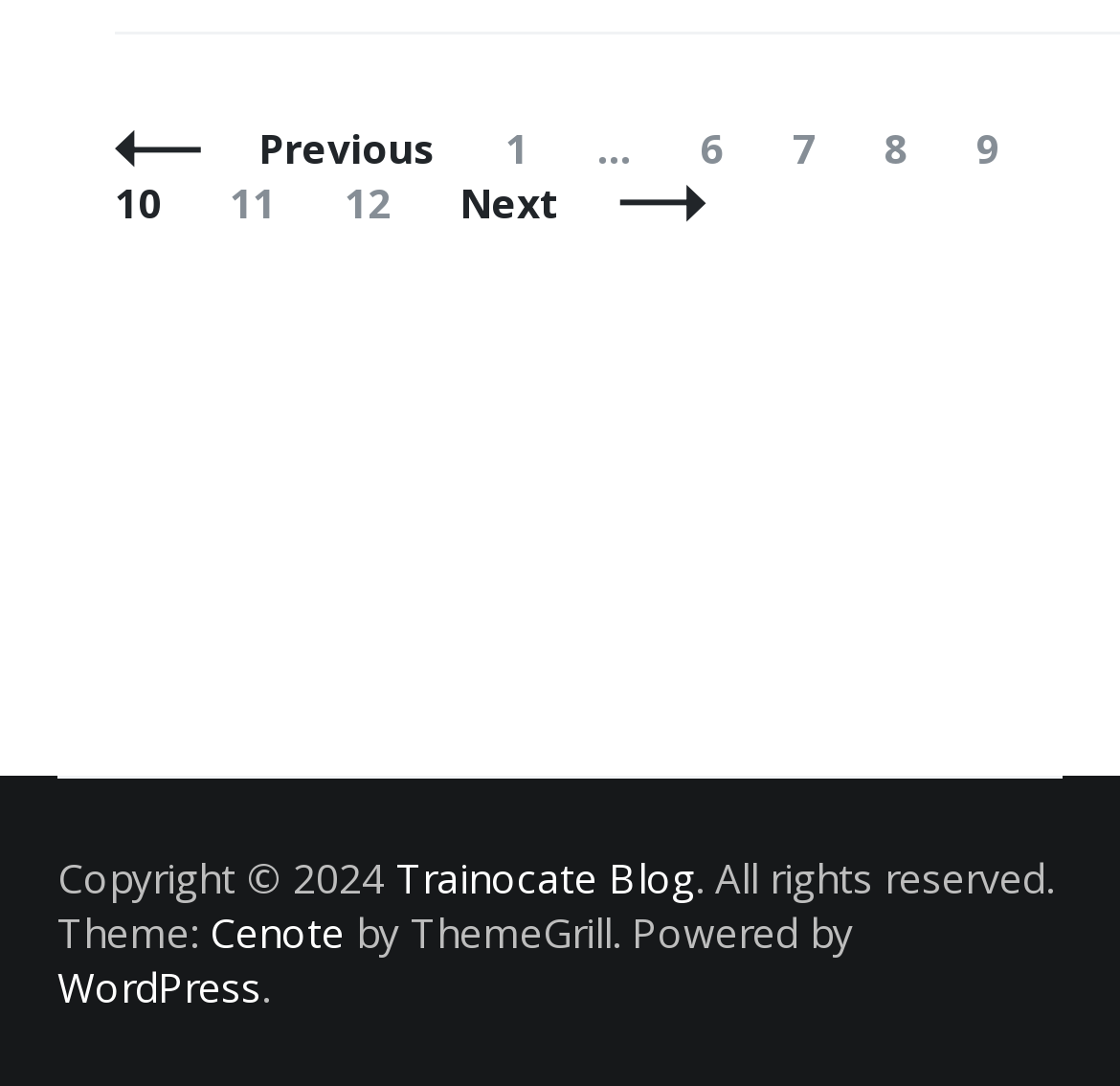Identify the bounding box coordinates of the clickable region necessary to fulfill the following instruction: "go to page 6". The bounding box coordinates should be four float numbers between 0 and 1, i.e., [left, top, right, bottom].

[0.6, 0.112, 0.672, 0.162]